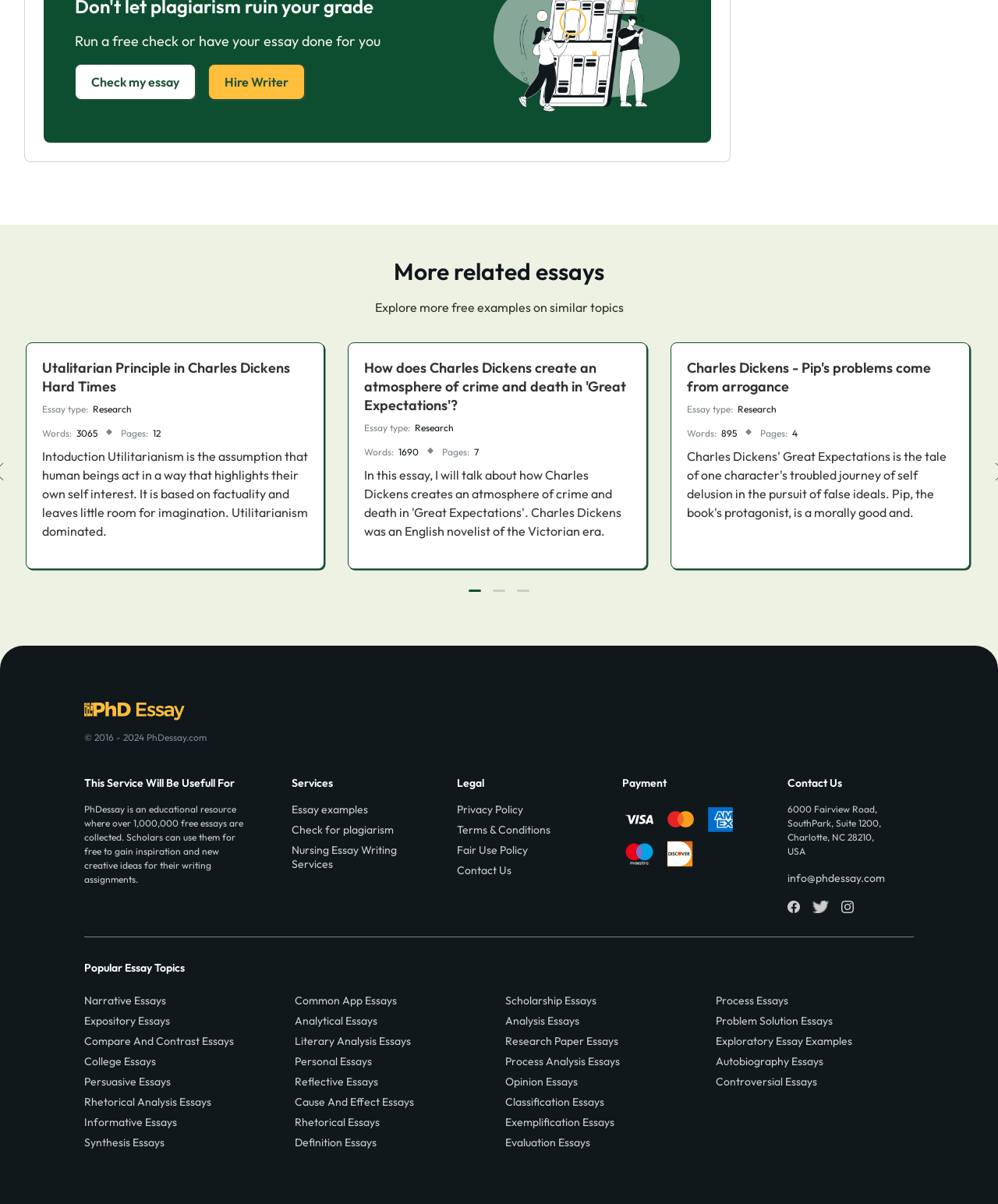What is the main purpose of this website?
Please give a detailed and elaborate answer to the question.

Based on the website's content, it appears to be an educational resource where users can find free essays, check for plagiarism, and even hire writers to complete their essays. The website's slogan 'Run a free check or have your essay done for you' also suggests that the main purpose is to assist users with their essay writing needs.